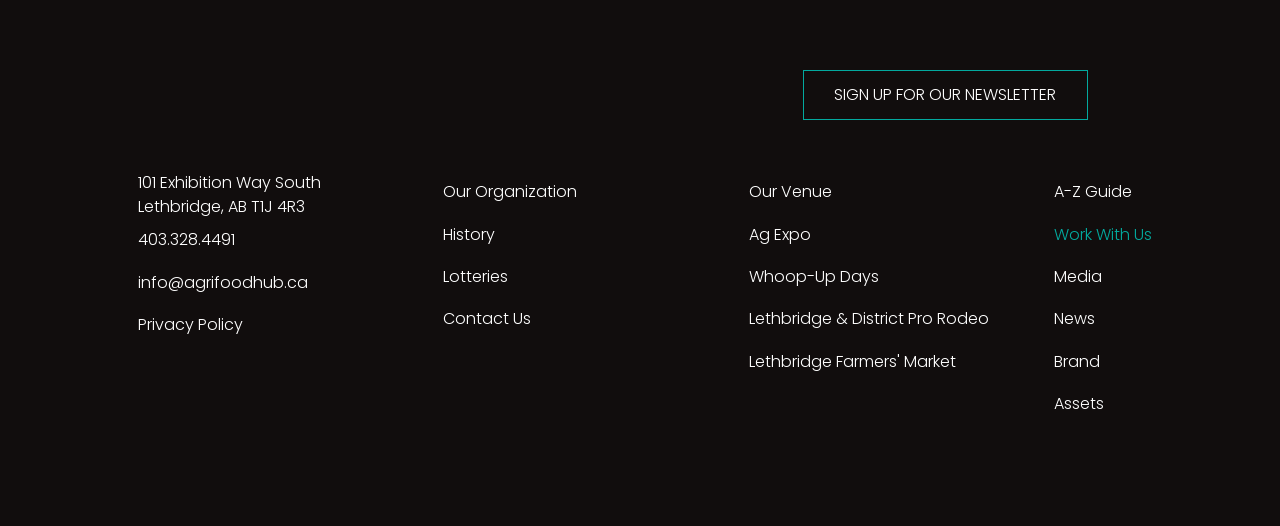What is the name of the organization?
Look at the screenshot and provide an in-depth answer.

The name of the organization can be found in the logo at the top left corner of the webpage, which is described as 'Lethbridge & District Exhibition Logo white'.